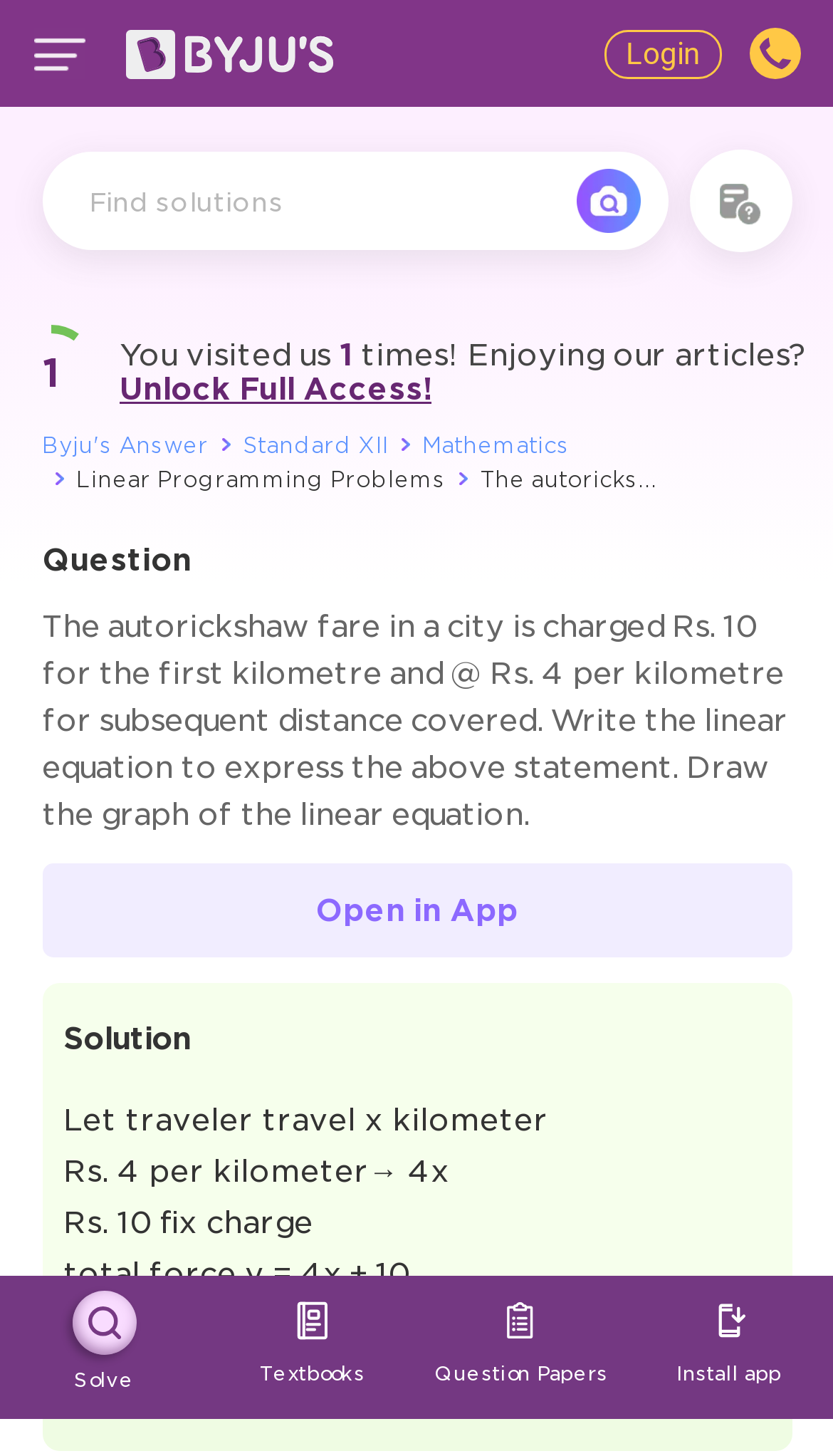Please find the top heading of the webpage and generate its text.

The autorickshaw fare in a city is charged Rs. 
10
 for the first kilometre and @ Rs. 
4
 per kilometre for subsequent distance covered. Write the linear equation to express the above statement. Draw the graph of the linear equation.